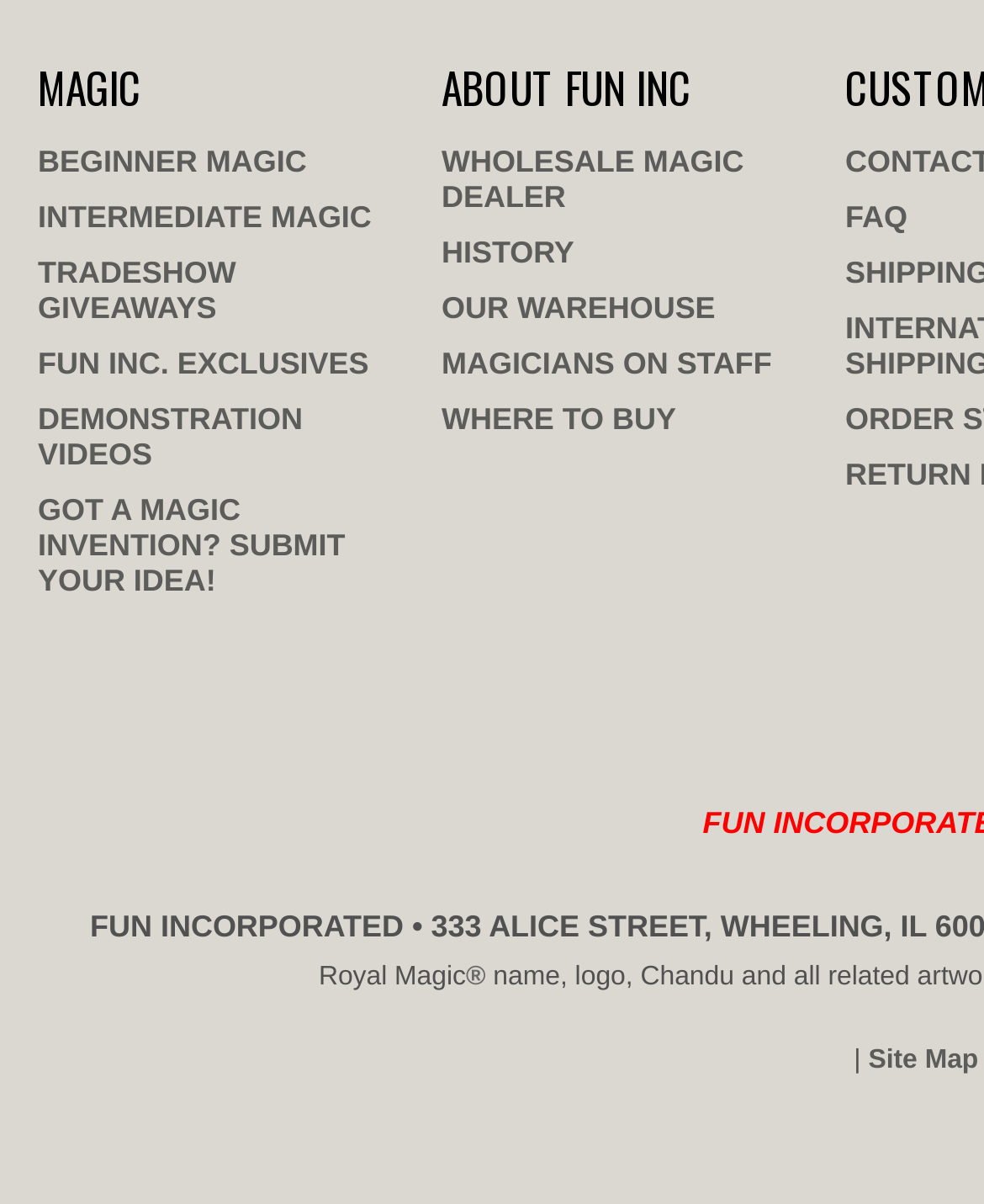Identify the bounding box coordinates of the clickable region to carry out the given instruction: "Visit BEGINNER MAGIC page".

[0.038, 0.111, 0.423, 0.157]